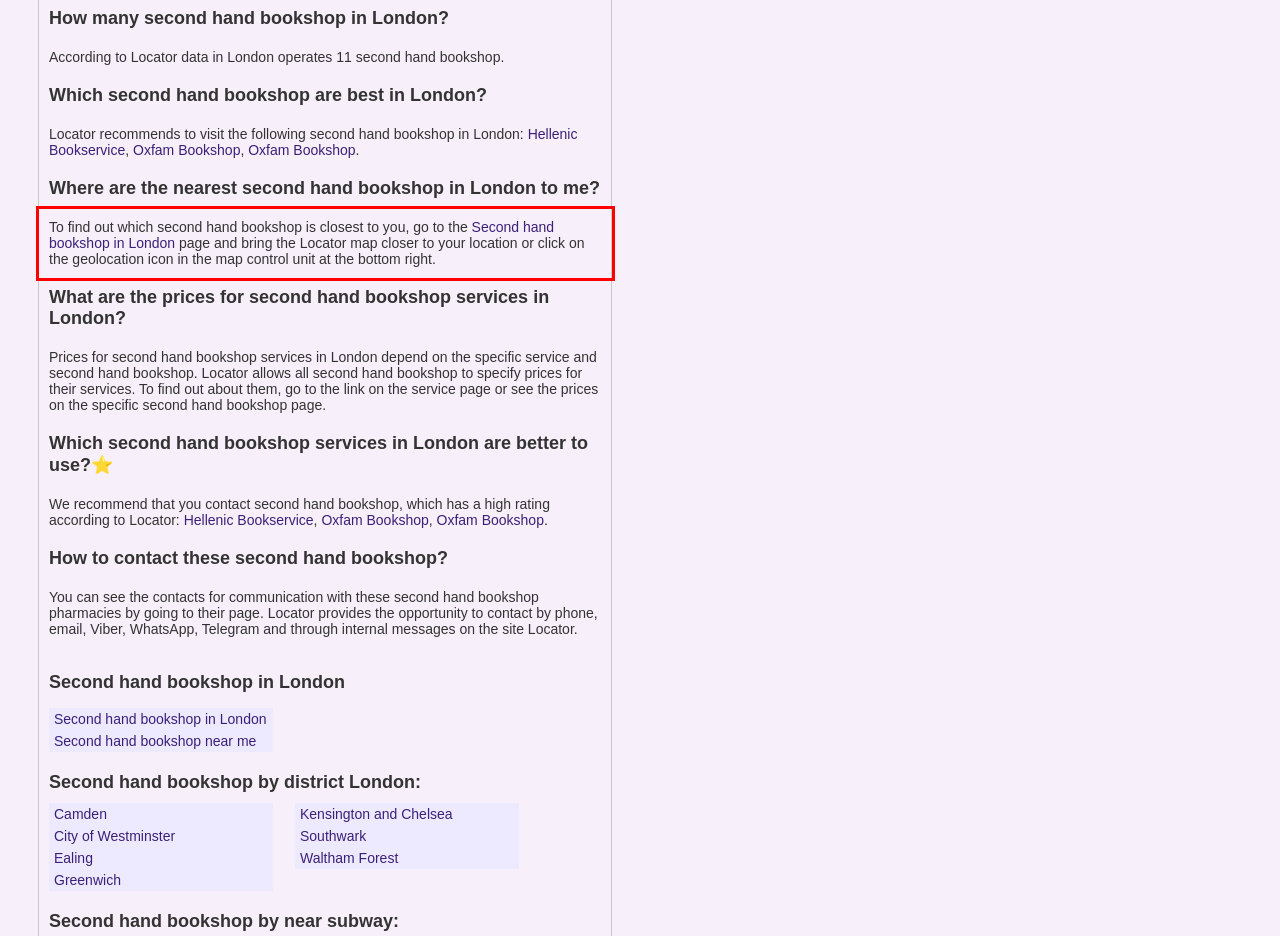Within the screenshot of the webpage, there is a red rectangle. Please recognize and generate the text content inside this red bounding box.

To find out which second hand bookshop is closest to you, go to the Second hand bookshop in London page and bring the Locator map closer to your location or click on the geolocation icon in the map control unit at the bottom right.